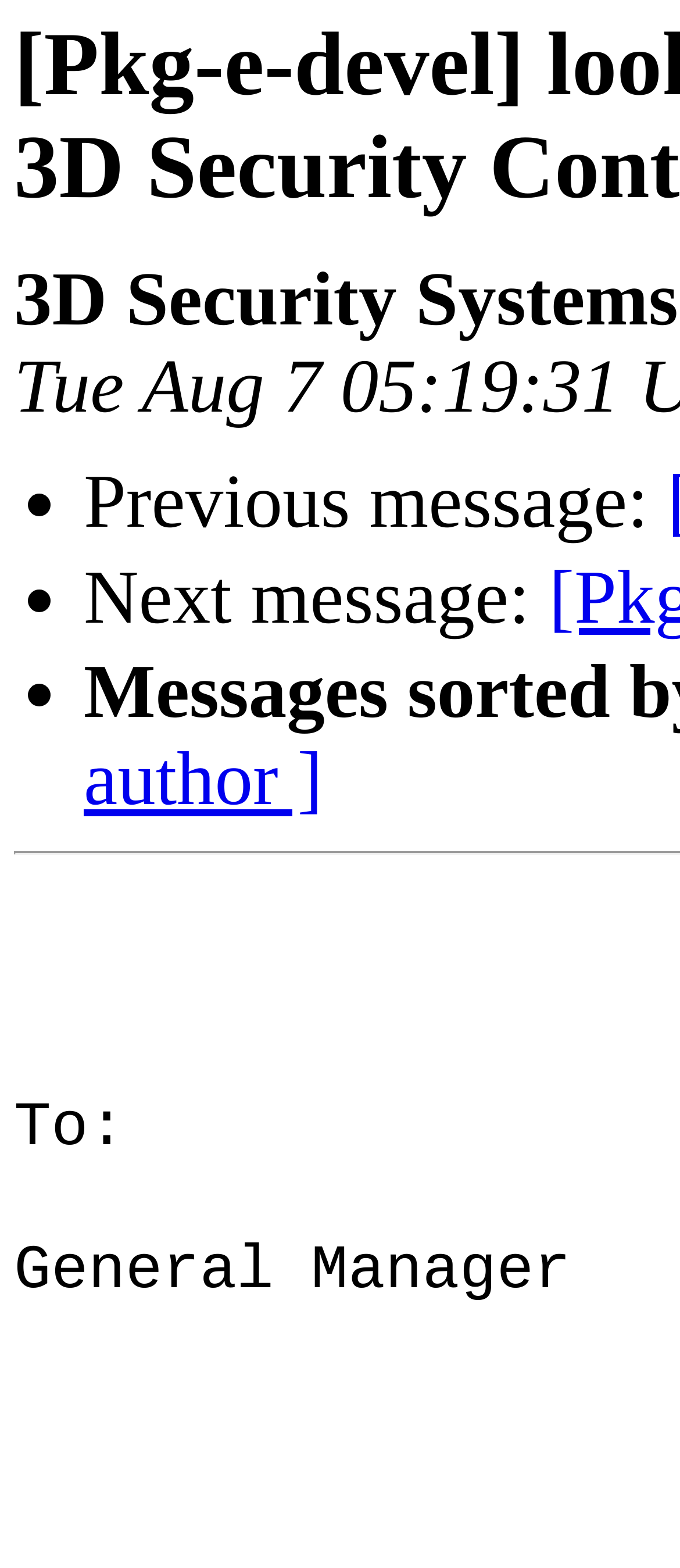Determine the main headline from the webpage and extract its text.

[Pkg-e-devel] looking for importers for our 3D Security Control Software